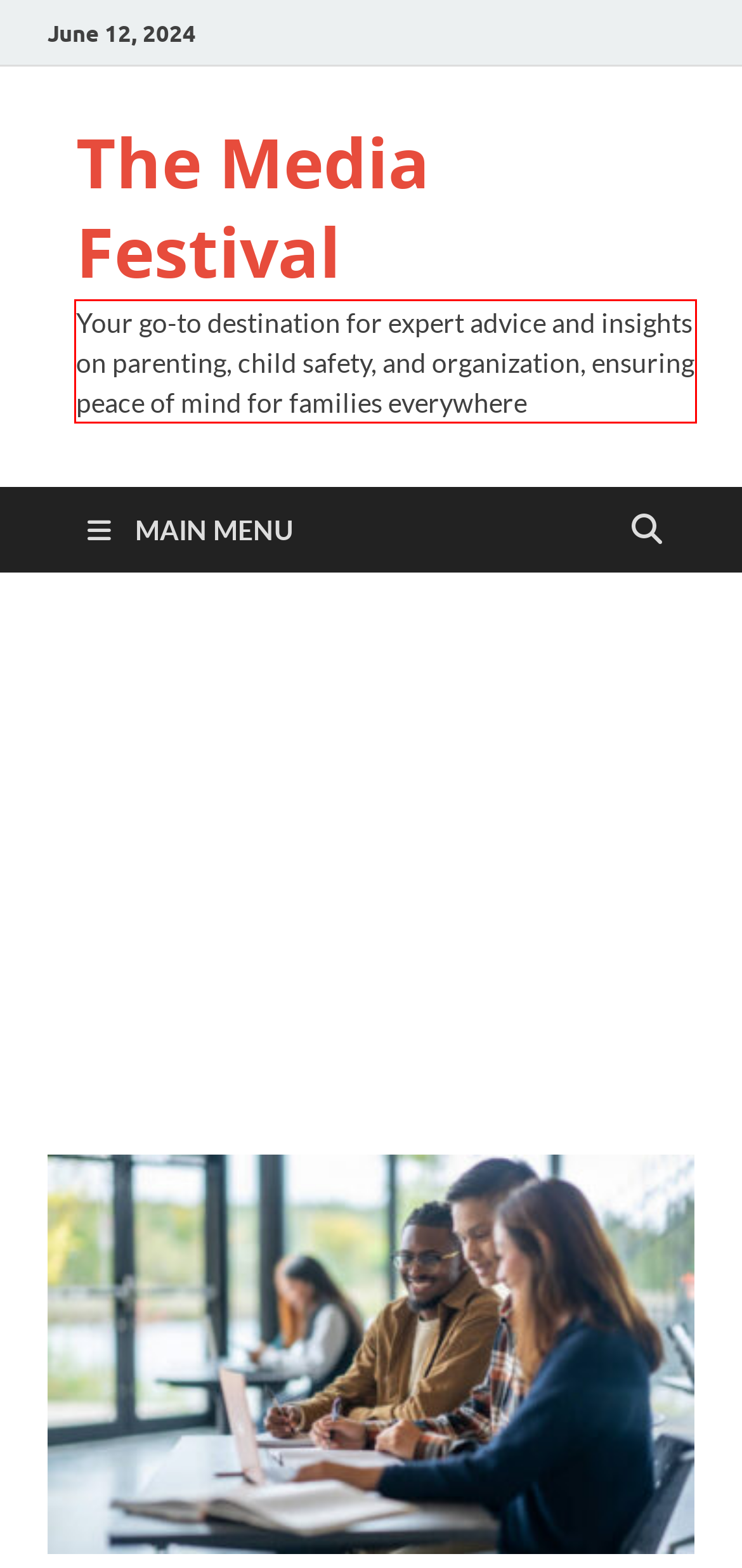Given the screenshot of a webpage, identify the red rectangle bounding box and recognize the text content inside it, generating the extracted text.

Your go-to destination for expert advice and insights on parenting, child safety, and organization, ensuring peace of mind for families everywhere